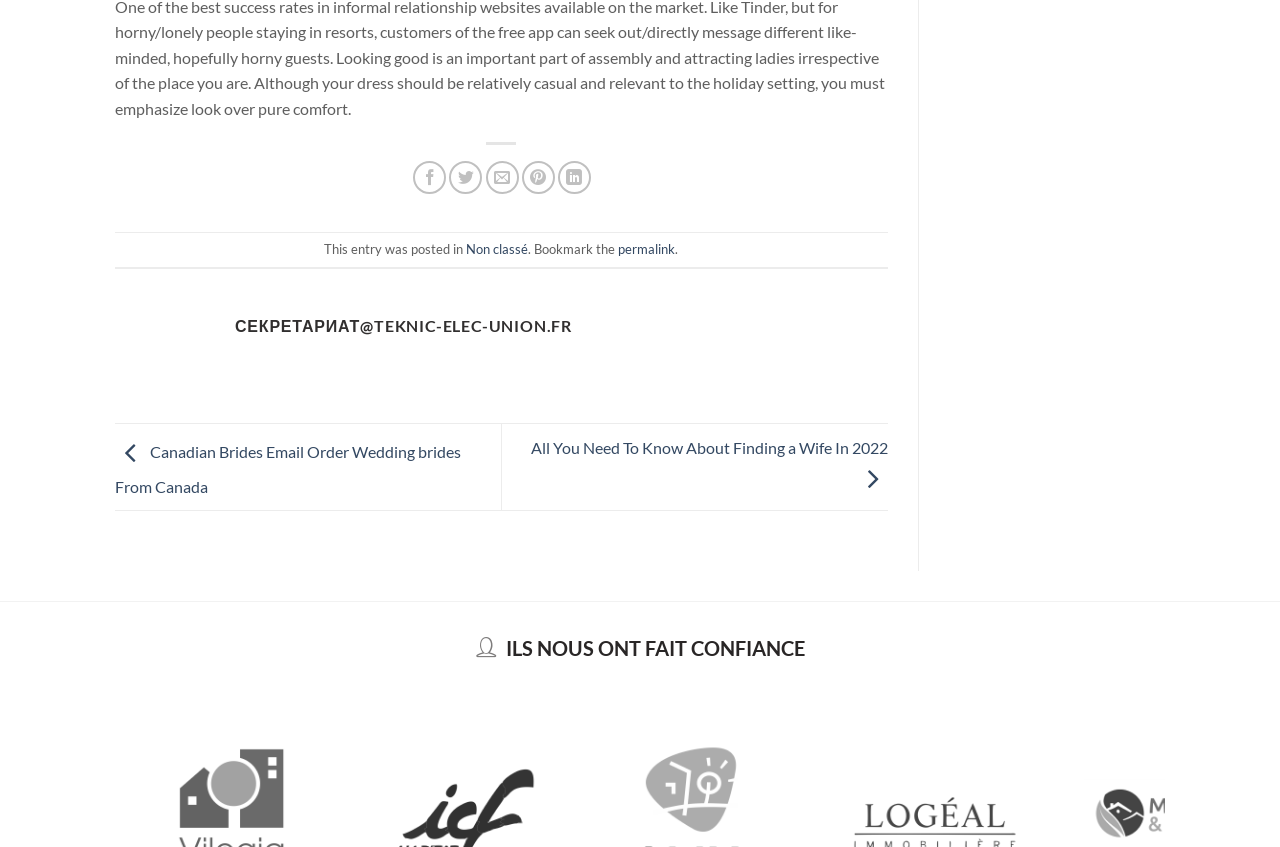Find the bounding box coordinates for the element that must be clicked to complete the instruction: "Share on Facebook". The coordinates should be four float numbers between 0 and 1, indicated as [left, top, right, bottom].

[0.323, 0.191, 0.349, 0.23]